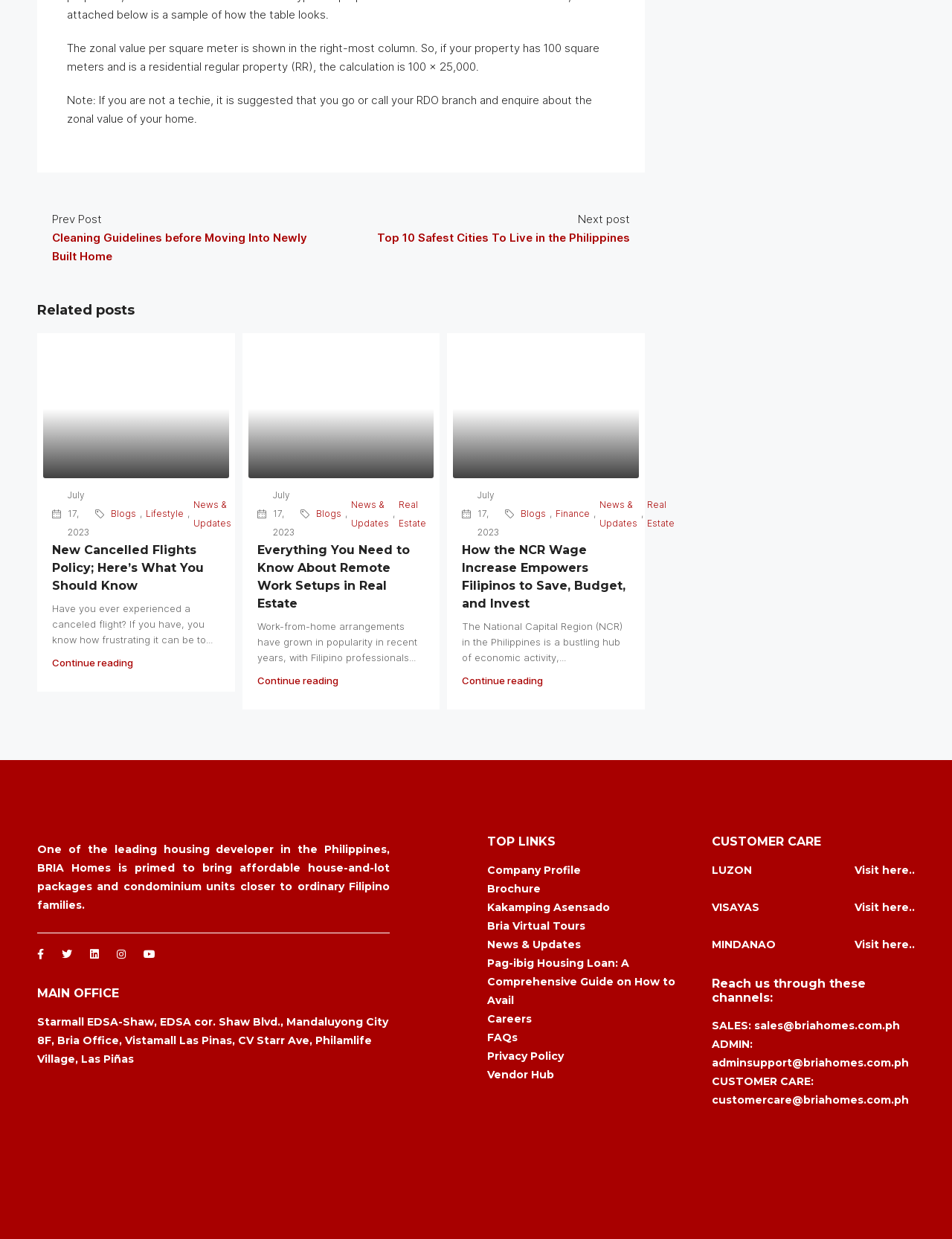Locate the bounding box coordinates of the clickable region necessary to complete the following instruction: "Visit Bria Homes' main office". Provide the coordinates in the format of four float numbers between 0 and 1, i.e., [left, top, right, bottom].

[0.039, 0.819, 0.408, 0.83]